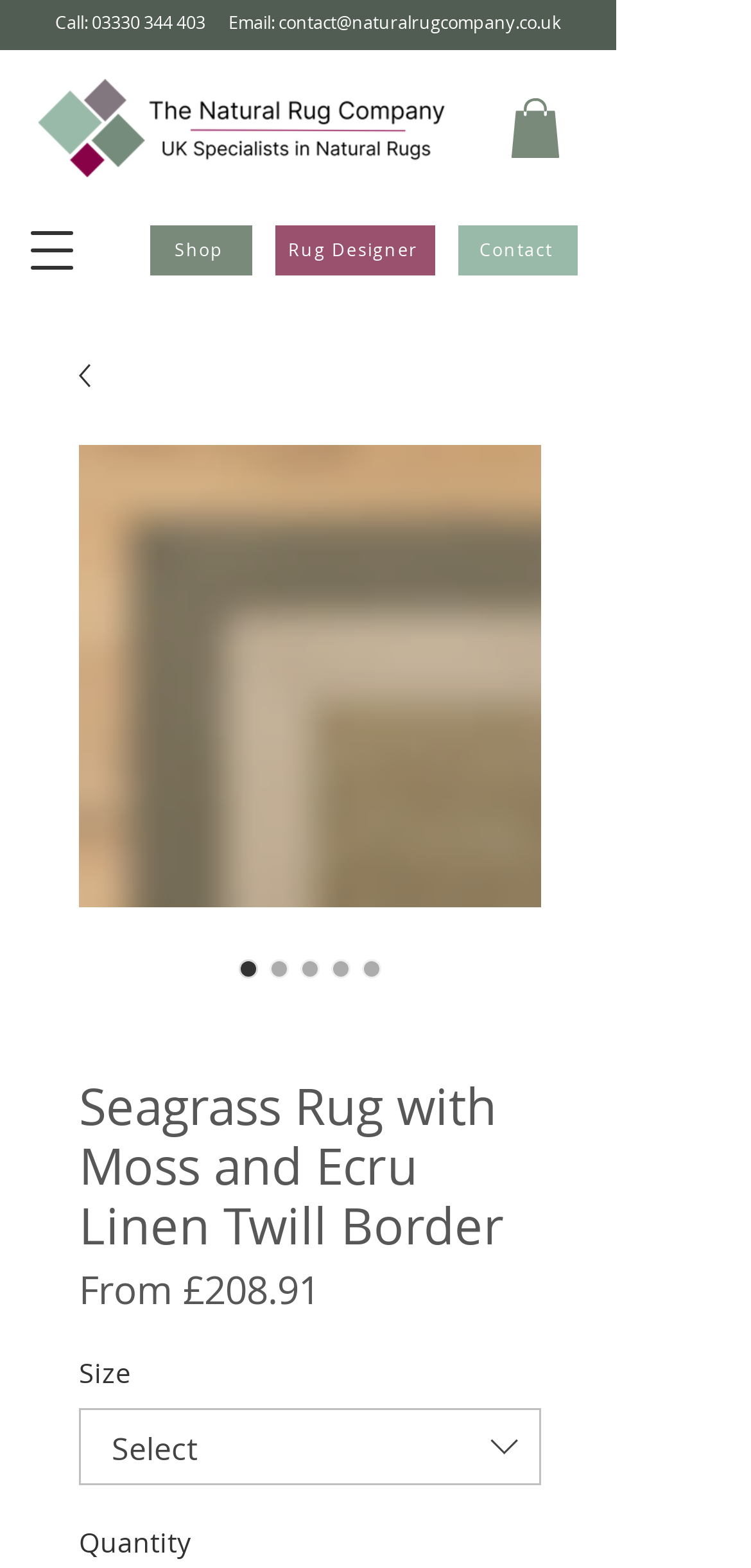Return the bounding box coordinates of the UI element that corresponds to this description: "Follow us on Facebook". The coordinates must be given as four float numbers in the range of 0 and 1, [left, top, right, bottom].

None